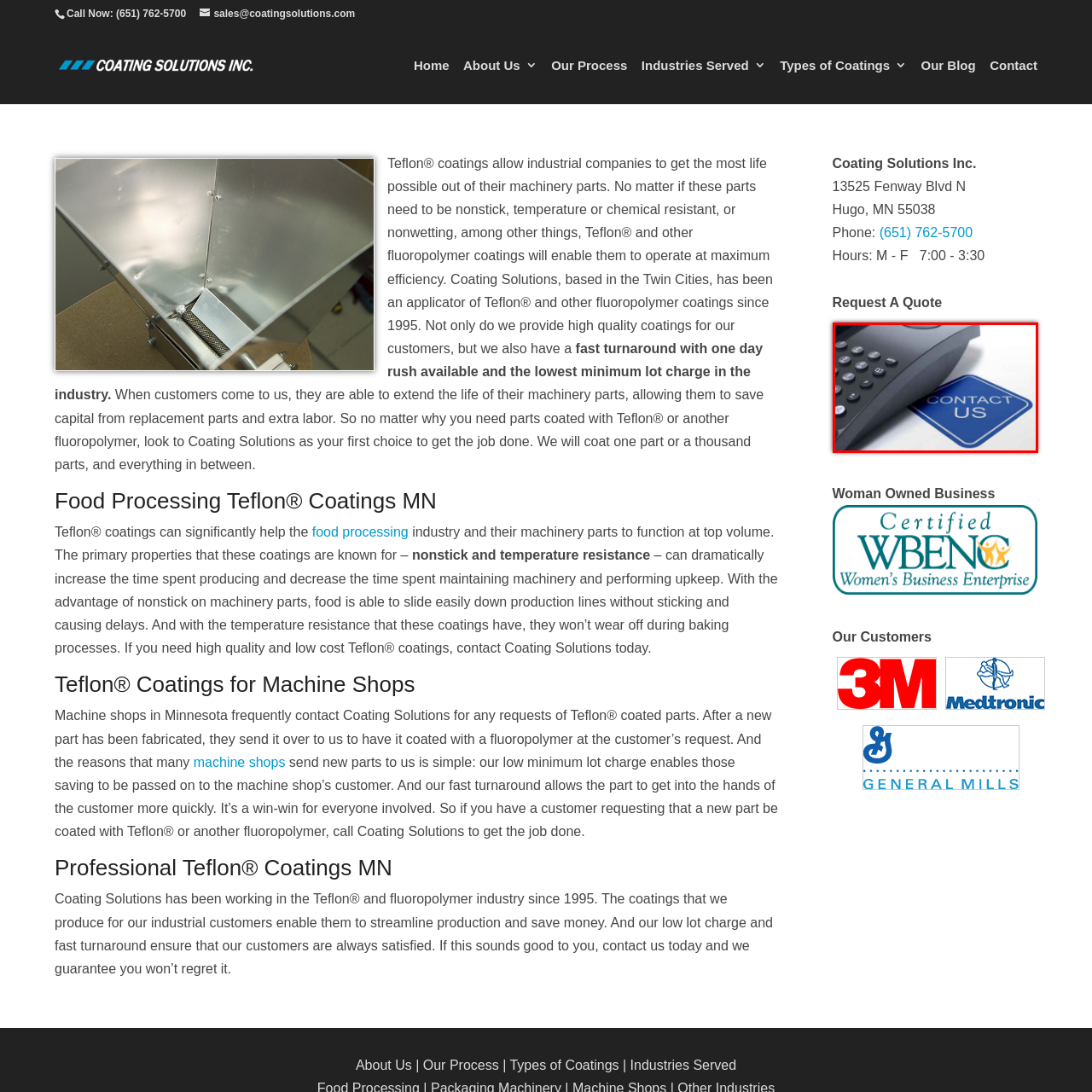Generate a comprehensive caption for the image that is marked by the red border.

The image features a close-up view of a black telephone resting on a blue button labeled "CONTACT US." This composition symbolizes a straightforward invitation for potential customers to reach out for more information or services. The contrasting colors, with the dark phone juxtaposed against the bright blue background, effectively draws attention to the call to action, making it clear that connecting with the business is encouraged. This visual highlights the accessibility of communication, reflecting the company's commitment to customer service and support.